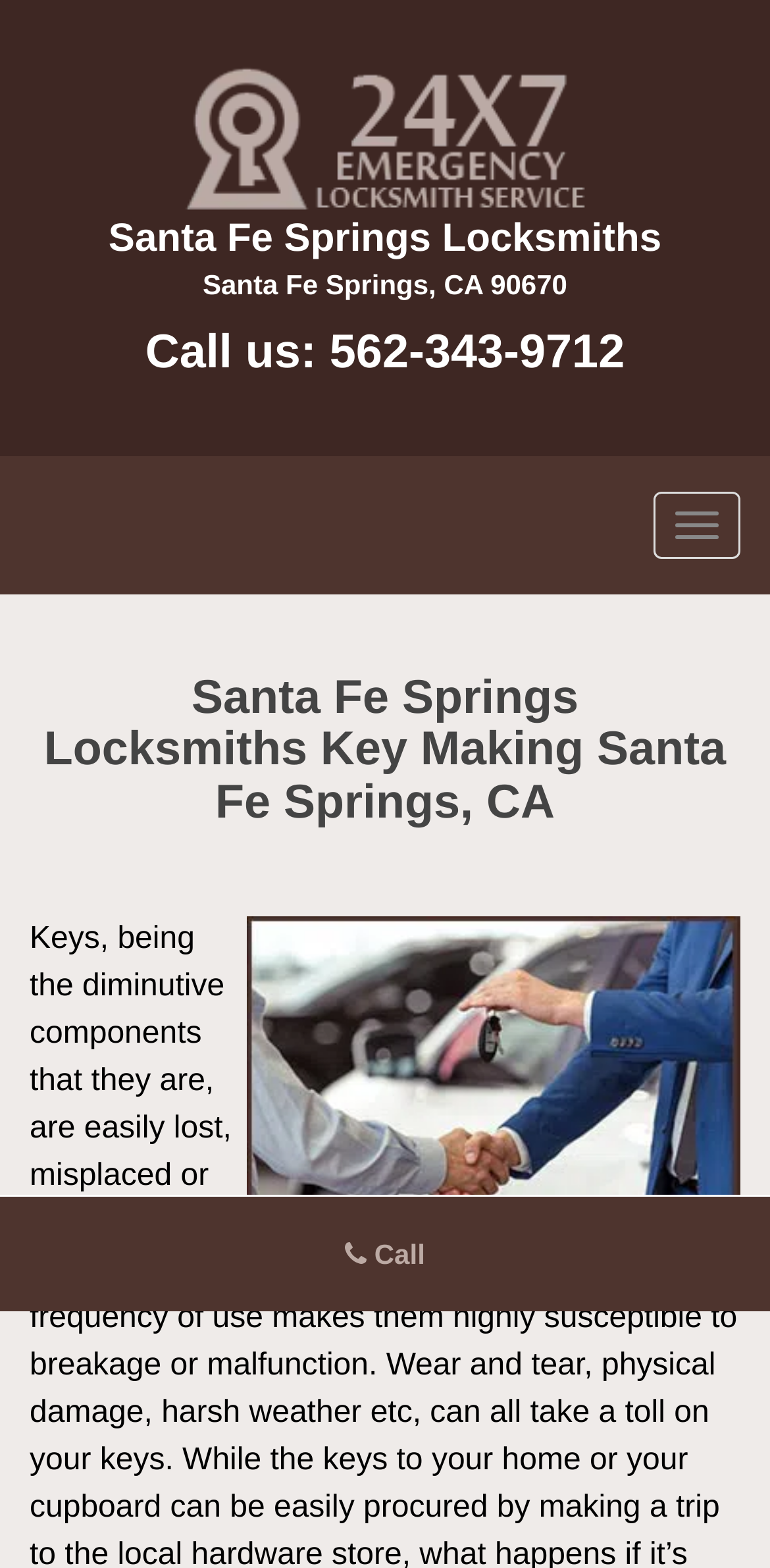Using the webpage screenshot, find the UI element described by alt="Santa Fe Springs Locksmiths". Provide the bounding box coordinates in the format (top-left x, top-left y, bottom-right x, bottom-right y), ensuring all values are floating point numbers between 0 and 1.

[0.226, 0.038, 0.774, 0.139]